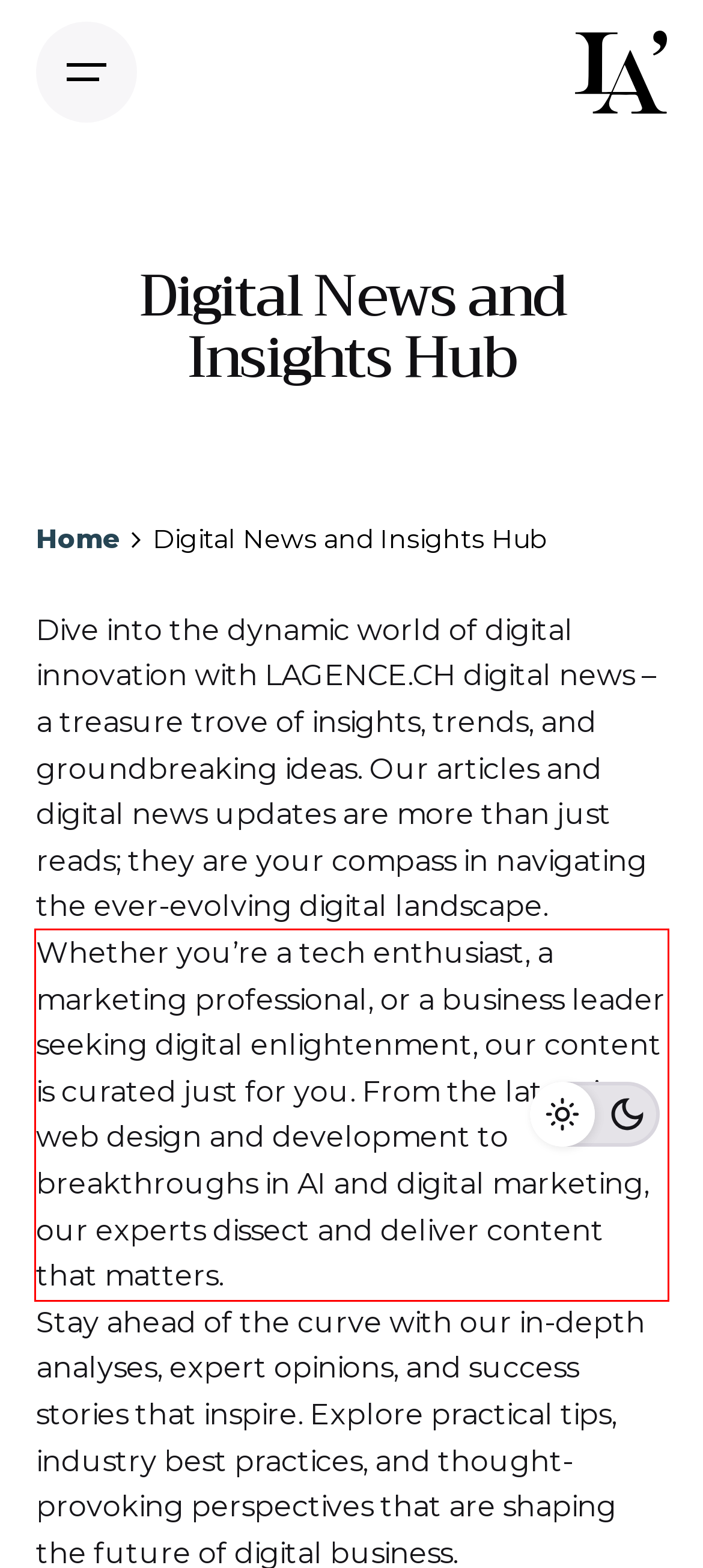Analyze the screenshot of a webpage where a red rectangle is bounding a UI element. Extract and generate the text content within this red bounding box.

Whether you’re a tech enthusiast, a marketing professional, or a business leader seeking digital enlightenment, our content is curated just for you. From the latest in web design and development to breakthroughs in AI and digital marketing, our experts dissect and deliver content that matters.